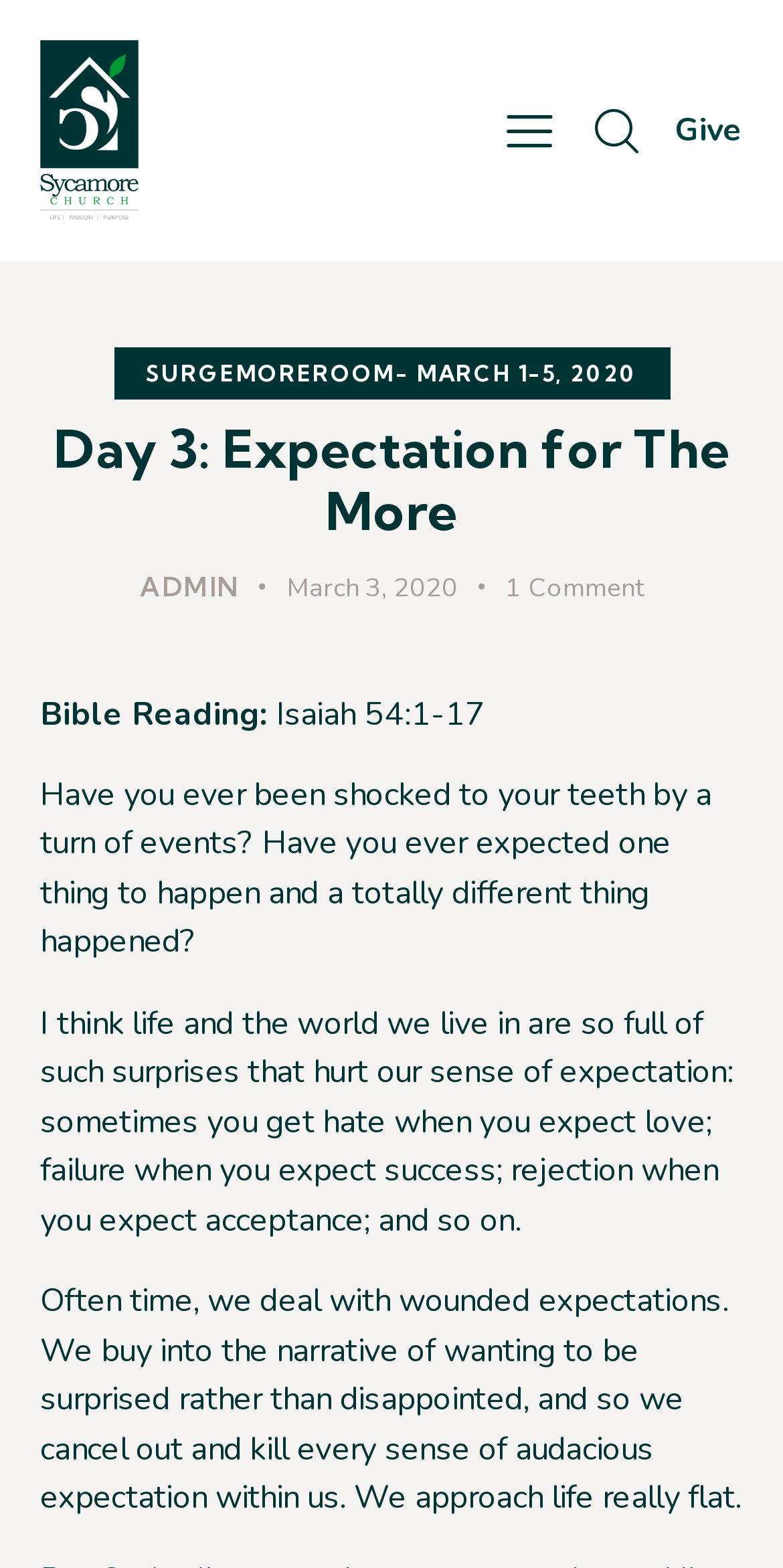Use a single word or phrase to answer this question: 
How many comments are there?

1